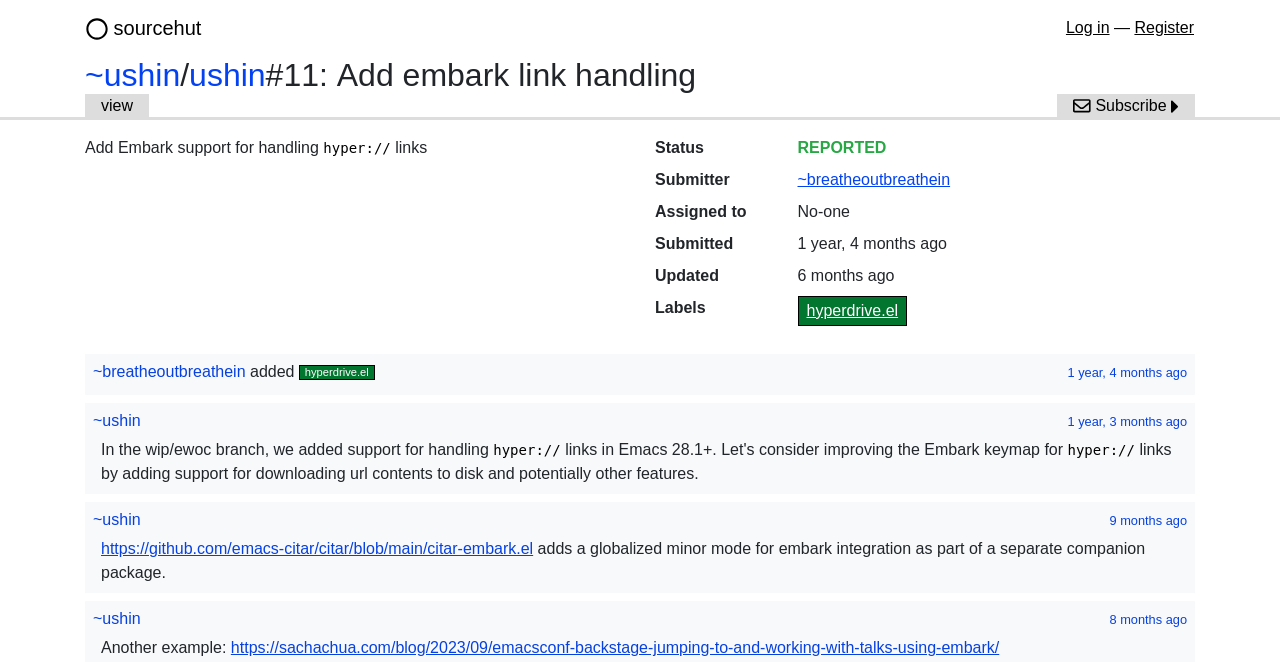What is the status of the issue?
Give a detailed and exhaustive answer to the question.

The status of the issue is 'REPORTED', as indicated by the 'Status' field in the issue details, which suggests that the issue has been reported but not yet resolved.